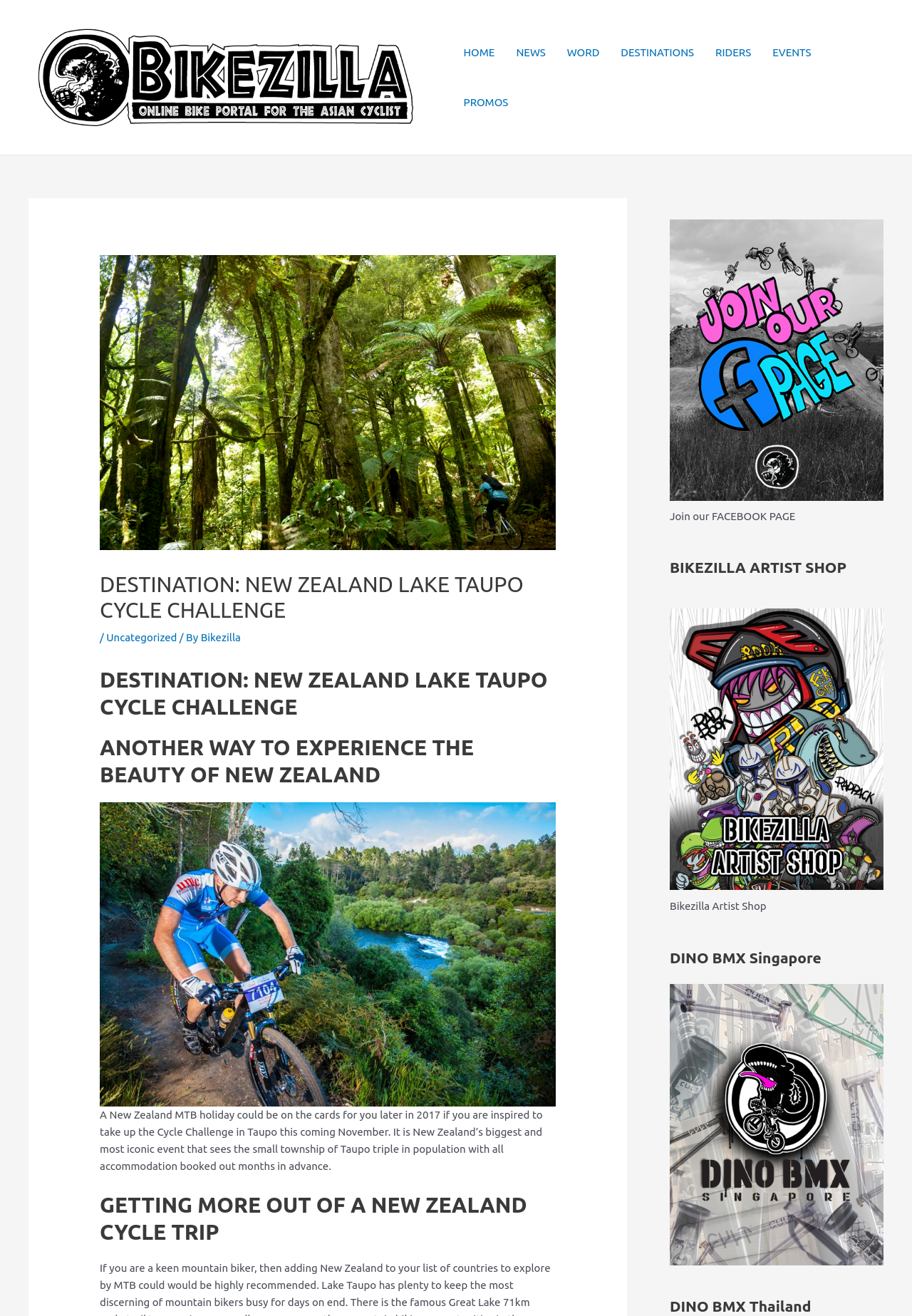Please specify the bounding box coordinates of the area that should be clicked to accomplish the following instruction: "Read more about DESTINATIONS". The coordinates should consist of four float numbers between 0 and 1, i.e., [left, top, right, bottom].

[0.669, 0.021, 0.773, 0.059]